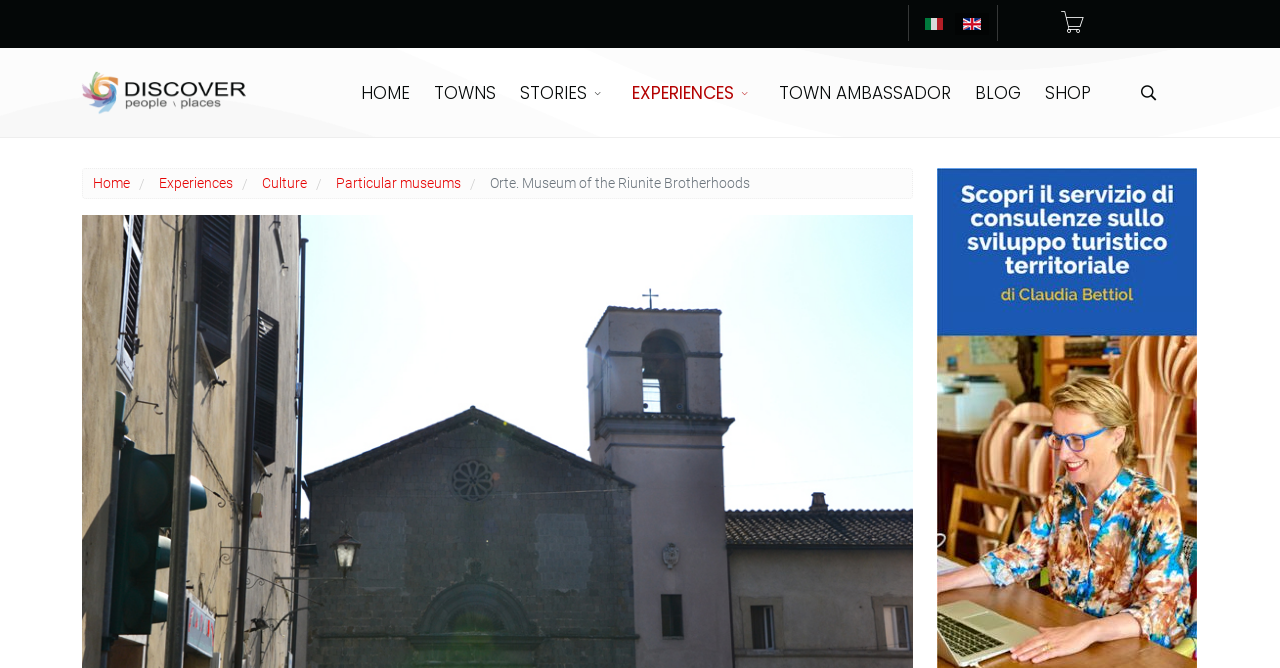Determine and generate the text content of the webpage's headline.

Orte. Museum of the Riunite Brotherhoods